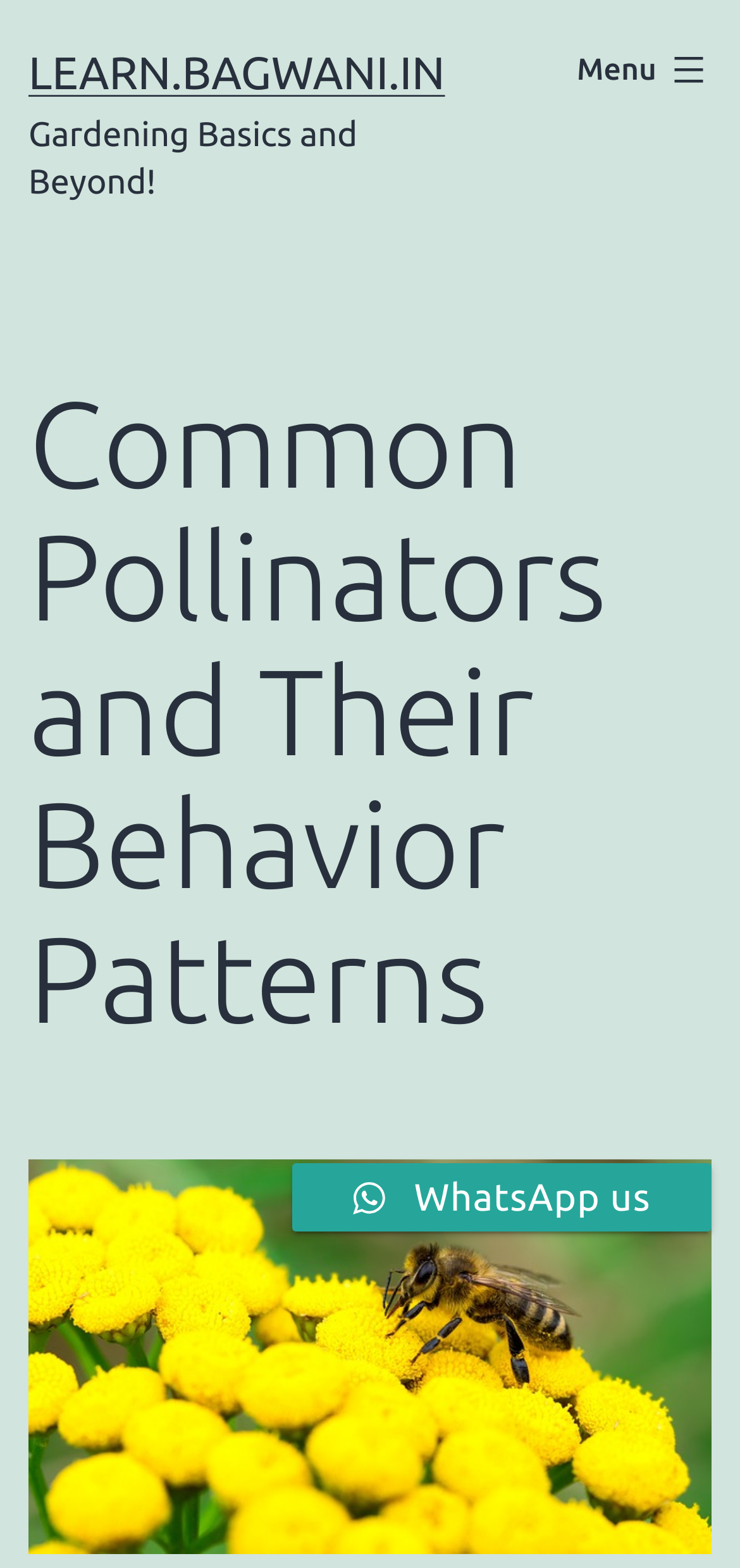Construct a thorough caption encompassing all aspects of the webpage.

The webpage is about pollinators and their behavior patterns, with a focus on their essential role in our ecosystem and successful plant reproduction. 

At the top left of the page, there is a link to "LEARN.BAGWANI.IN" and a static text "Gardening Basics and Beyond!" positioned below it. To the right of these elements, a button labeled "Menu" is located, which controls a primary menu list when expanded.

Below the top elements, a heading "Common Pollinators and Their Behavior Patterns" is centered, taking up most of the page's width. Underneath the heading, a figure is placed, spanning almost the entire width of the page.

On the right side of the page, near the bottom, there is an image. Adjacent to the image, a static text "WhatsApp us" is positioned.